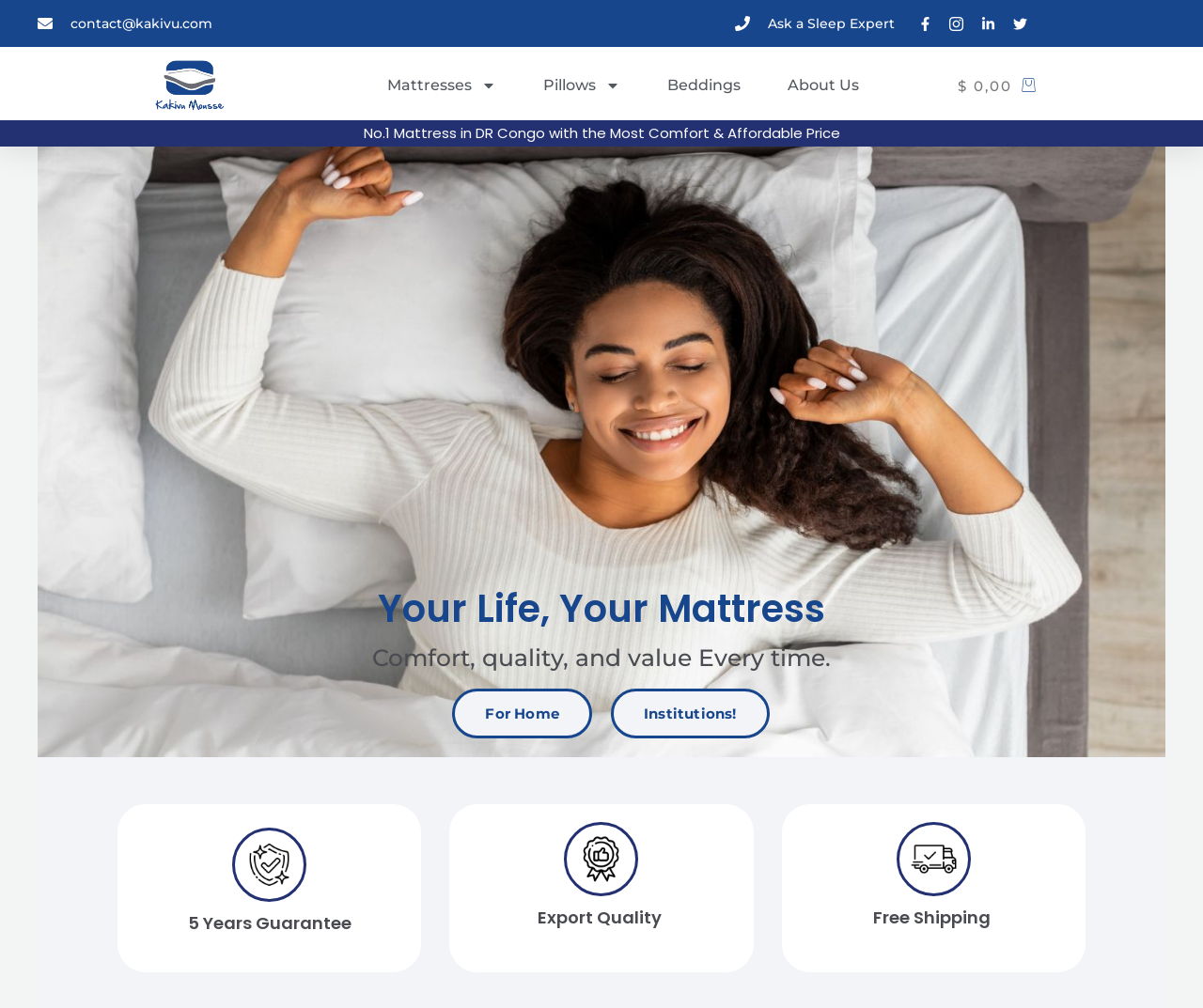Determine the bounding box coordinates of the clickable element to achieve the following action: 'View Order Status'. Provide the coordinates as four float values between 0 and 1, formatted as [left, top, right, bottom].

None